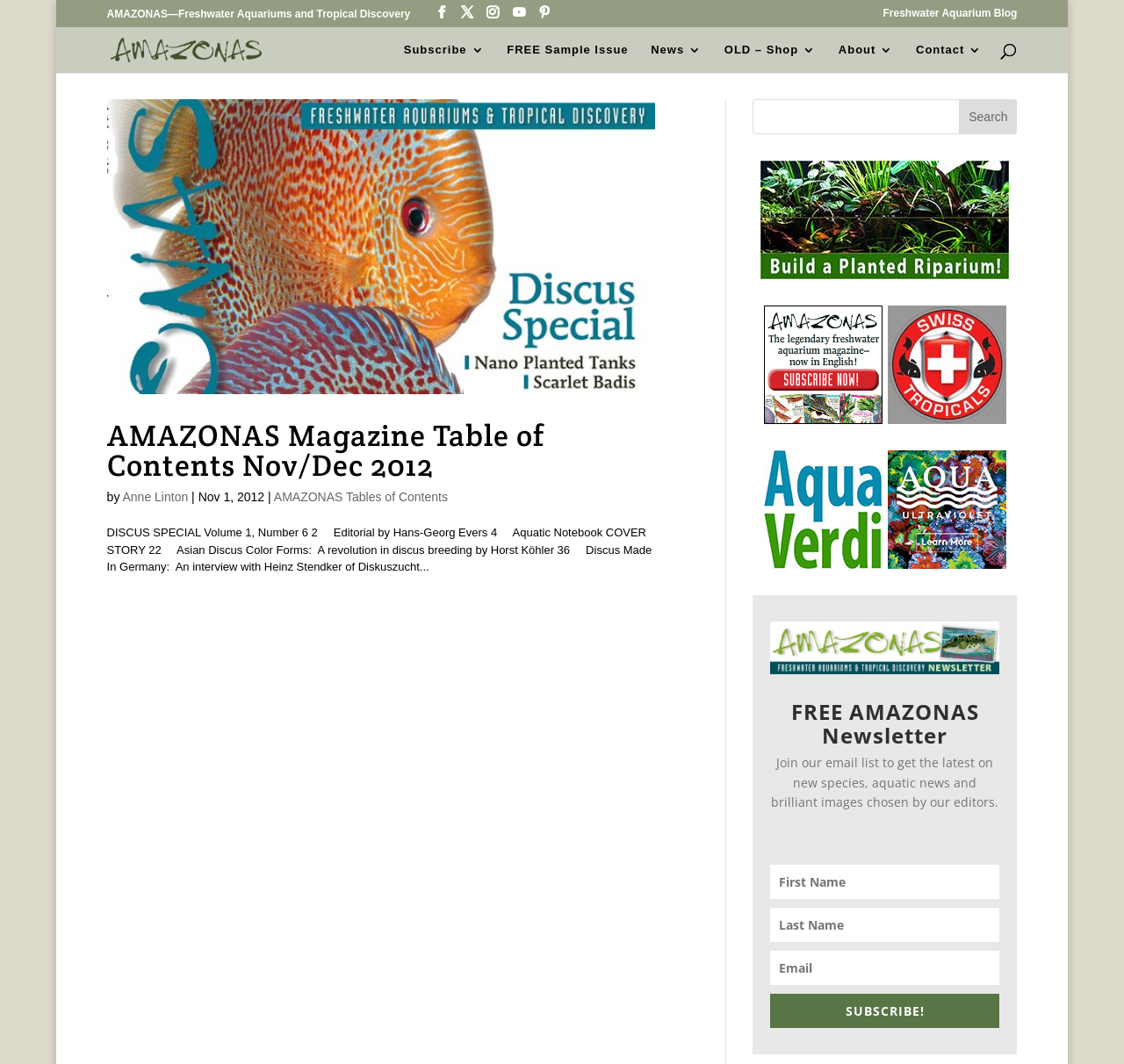Find the bounding box coordinates of the UI element according to this description: "AMAZONAS Tables of Contents".

[0.244, 0.46, 0.398, 0.473]